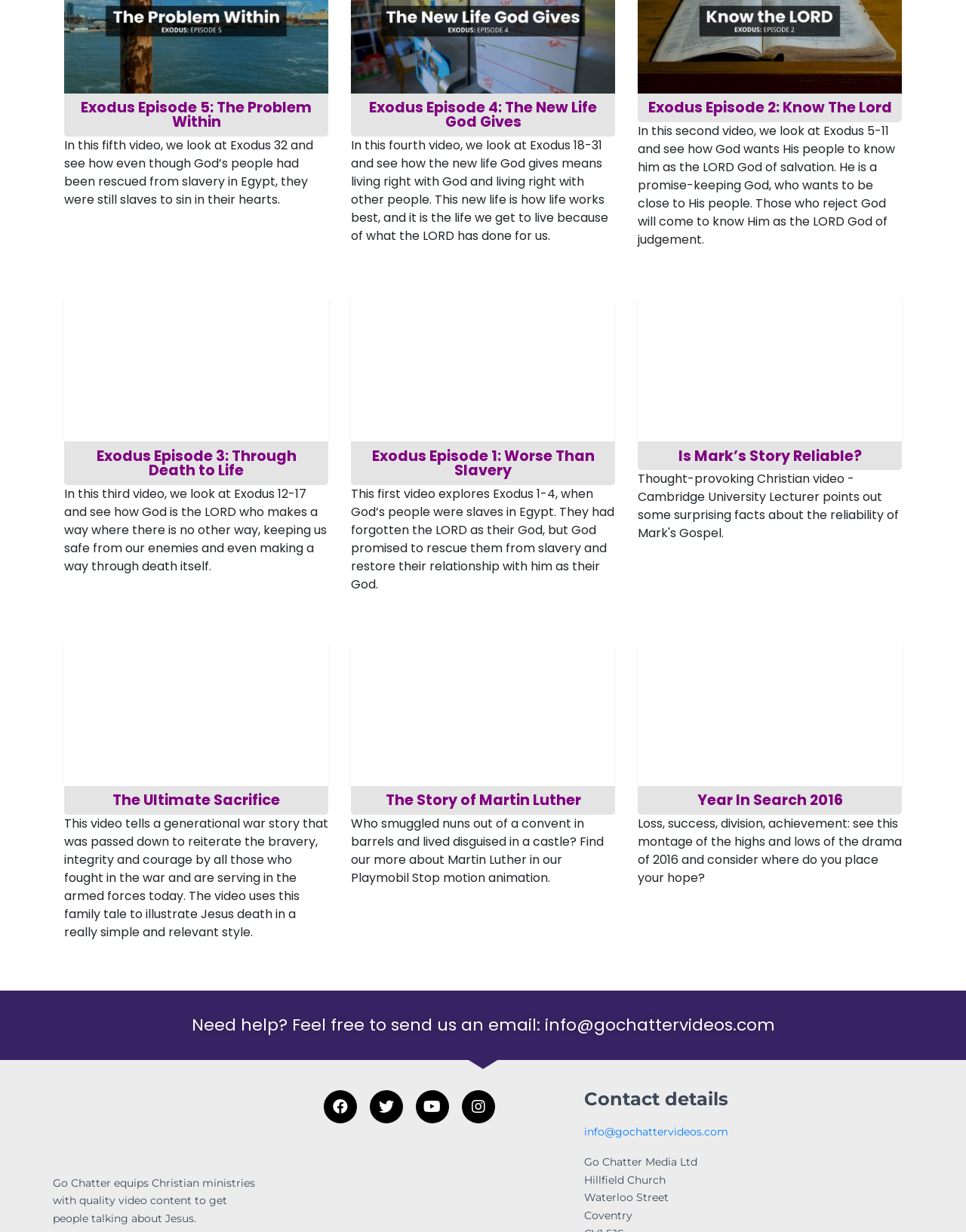How many social media platforms are linked?
Please provide a single word or phrase as your answer based on the screenshot.

4